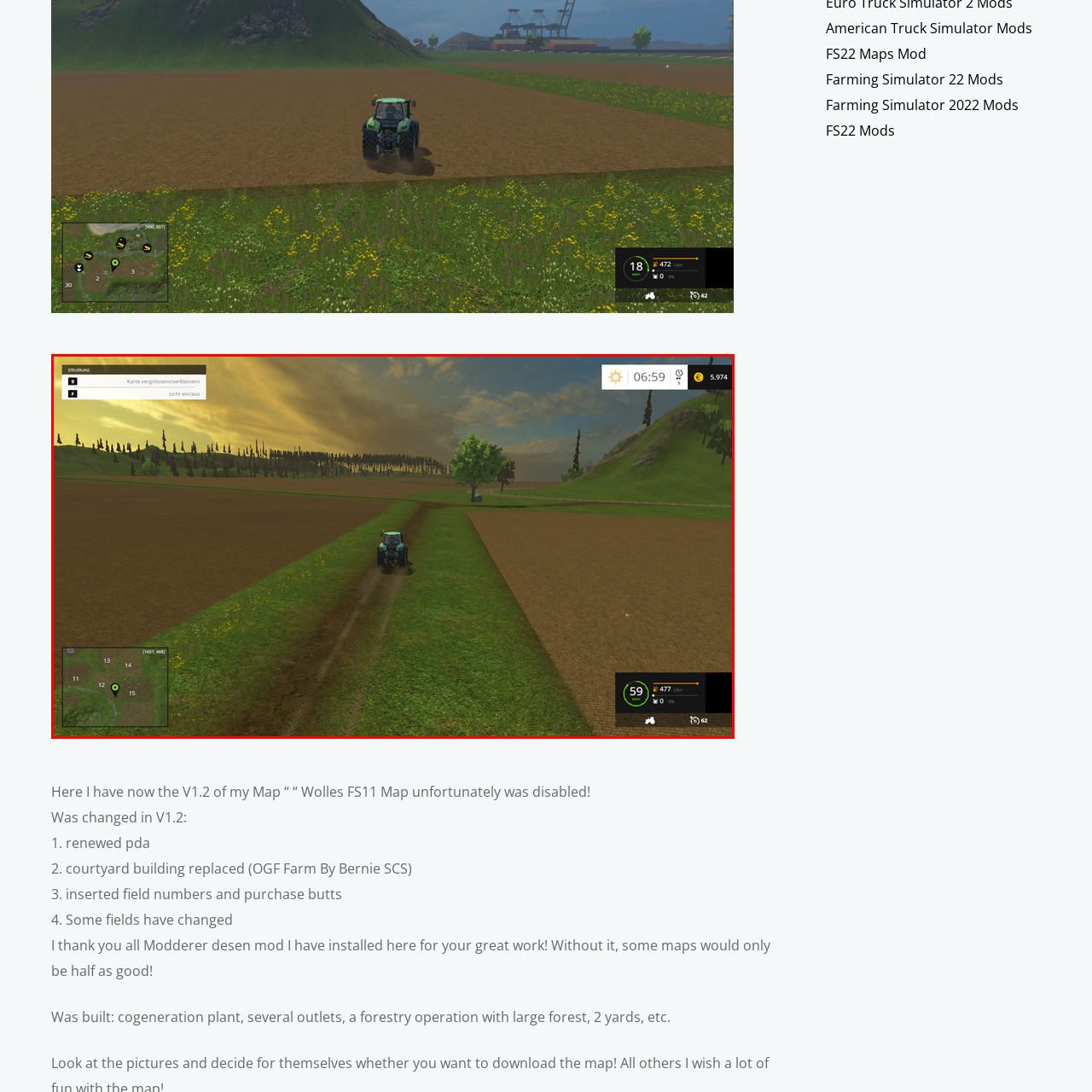What is the tractor's speed?
Look at the image enclosed by the red bounding box and give a detailed answer using the visual information available in the image.

The tractor's speed can be found in the status panel at the bottom right corner of the image, which reveals the speed as 59 km/h.